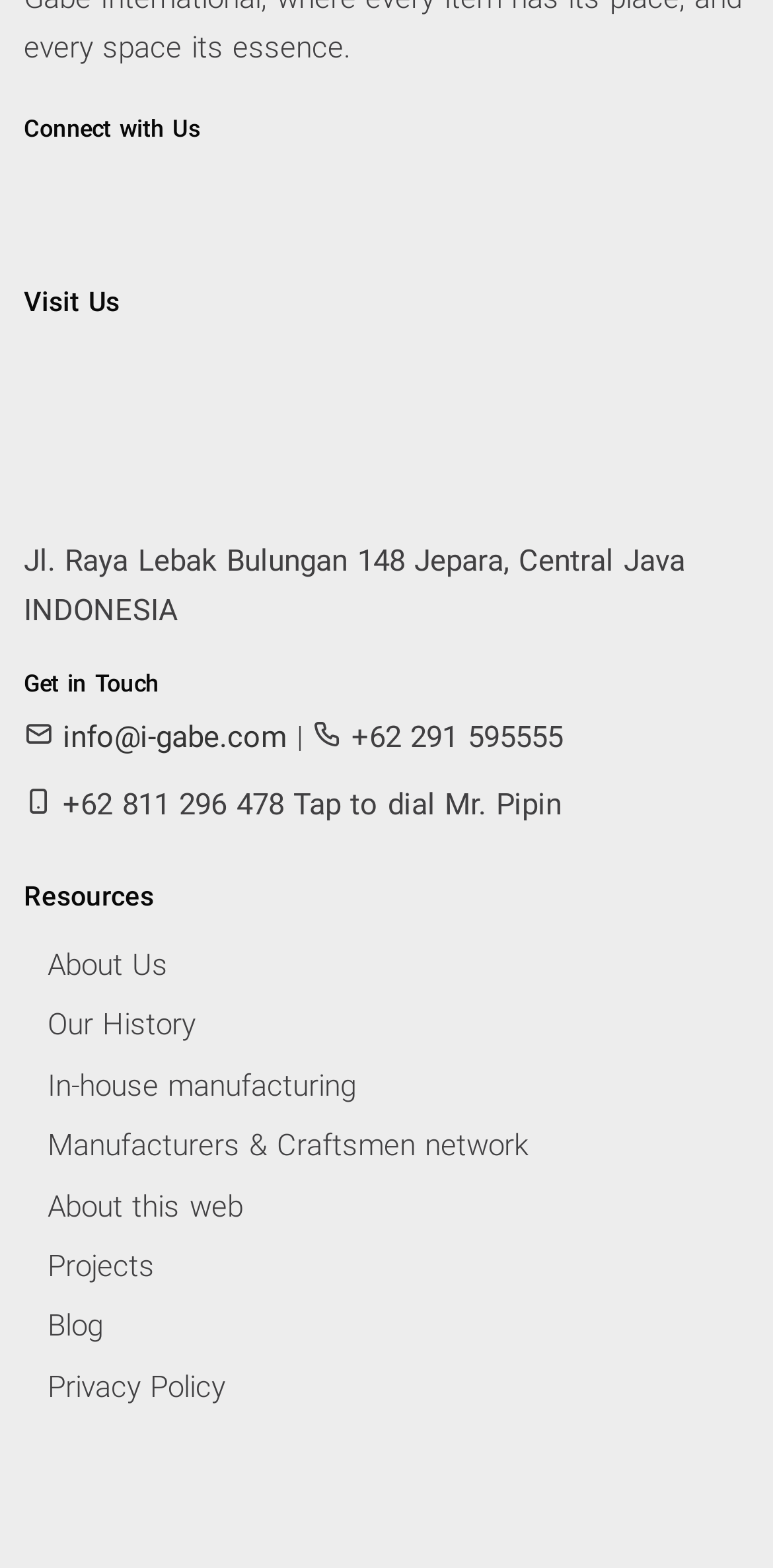Could you provide the bounding box coordinates for the portion of the screen to click to complete this instruction: "Learn about the history of Gabe International"?

[0.062, 0.642, 0.253, 0.665]